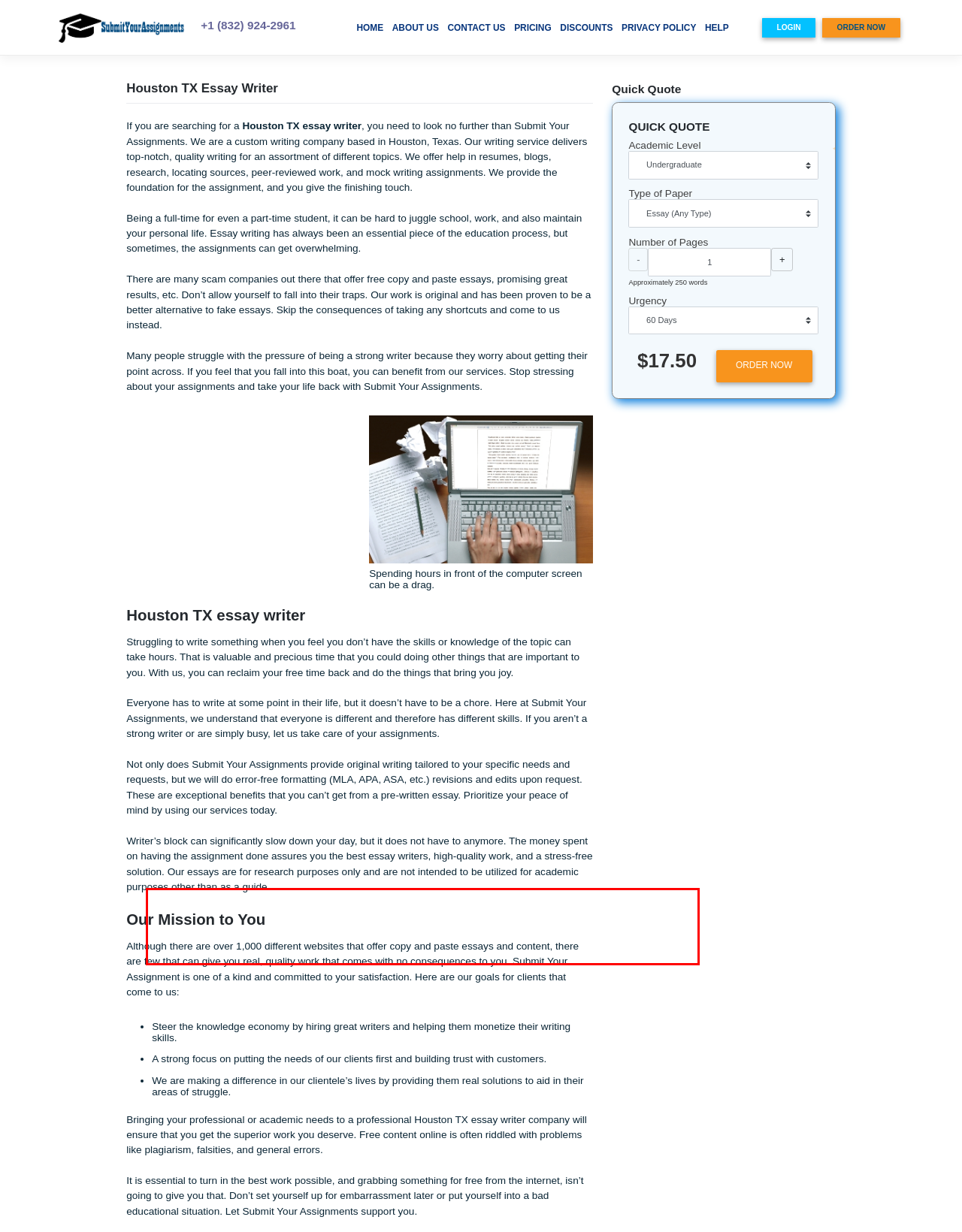From the given screenshot of a webpage, identify the red bounding box and extract the text content within it.

Not only does Submit Your Assignments provide original writing tailored to your specific needs and requests, but we will do error-free formatting (MLA, APA, ASA, etc.) revisions and edits upon request. These are exceptional benefits that you can’t get from a pre-written essay. Prioritize your peace of mind by using our services today.